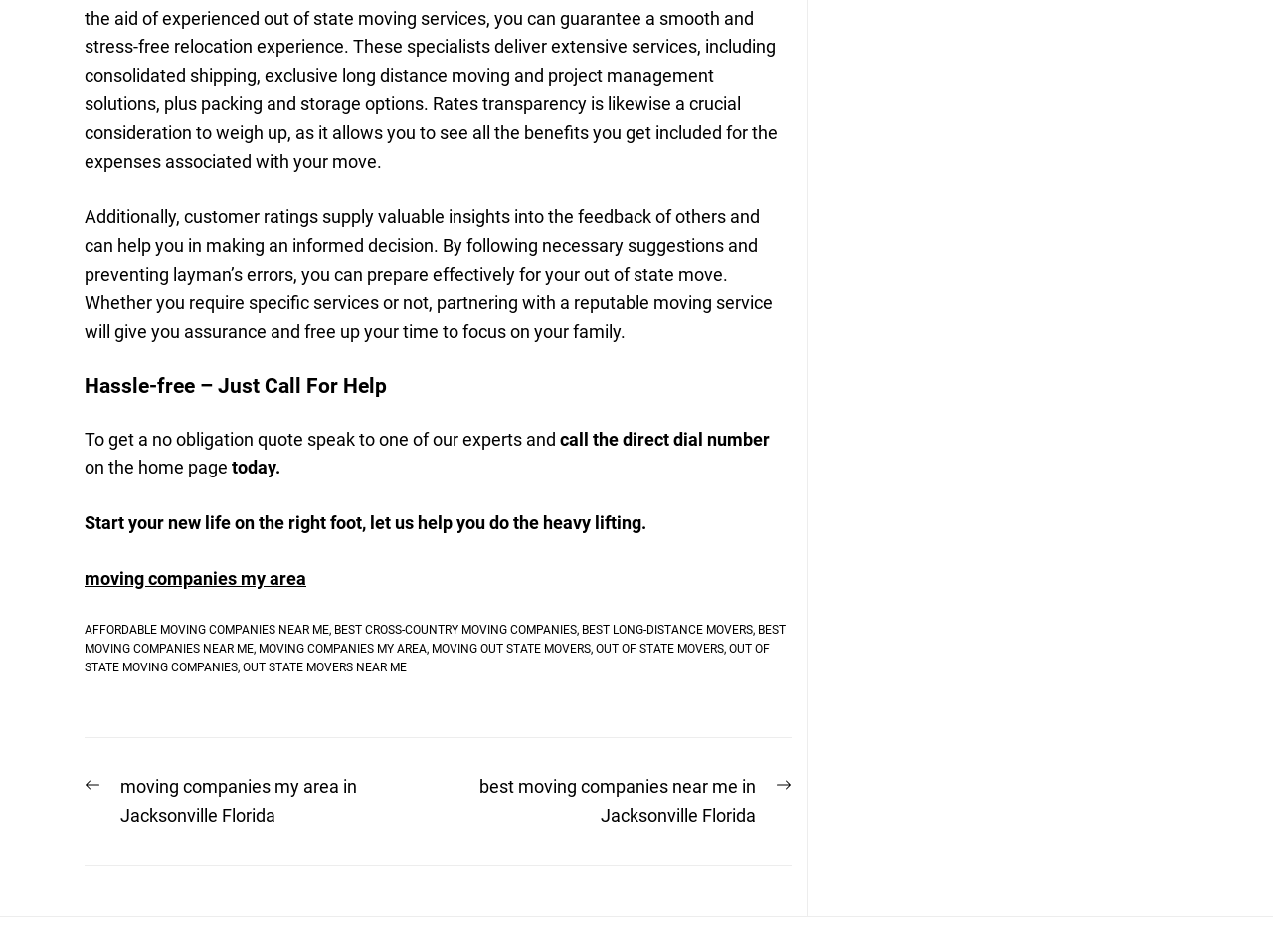Determine the bounding box coordinates of the region to click in order to accomplish the following instruction: "Get a no obligation quote". Provide the coordinates as four float numbers between 0 and 1, specifically [left, top, right, bottom].

[0.066, 0.45, 0.44, 0.472]